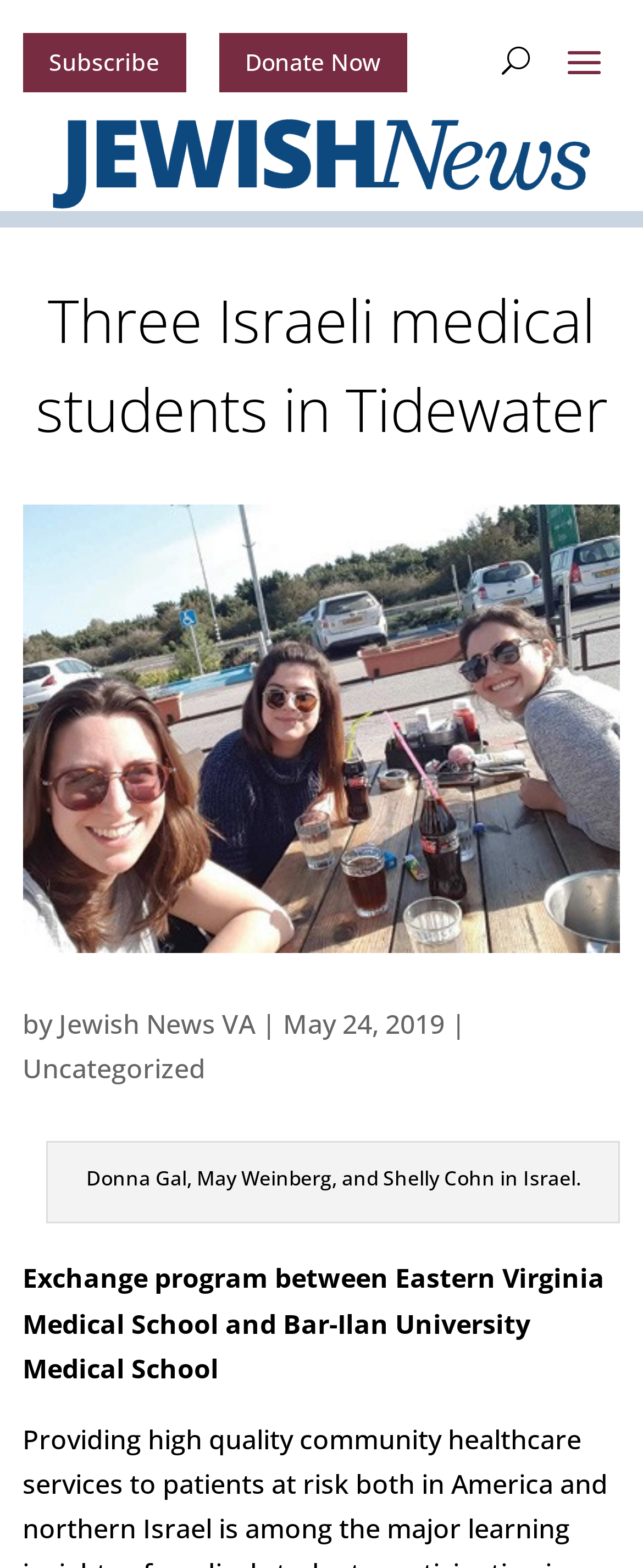Answer in one word or a short phrase: 
What is the name of the university mentioned?

Bar-Ilan University